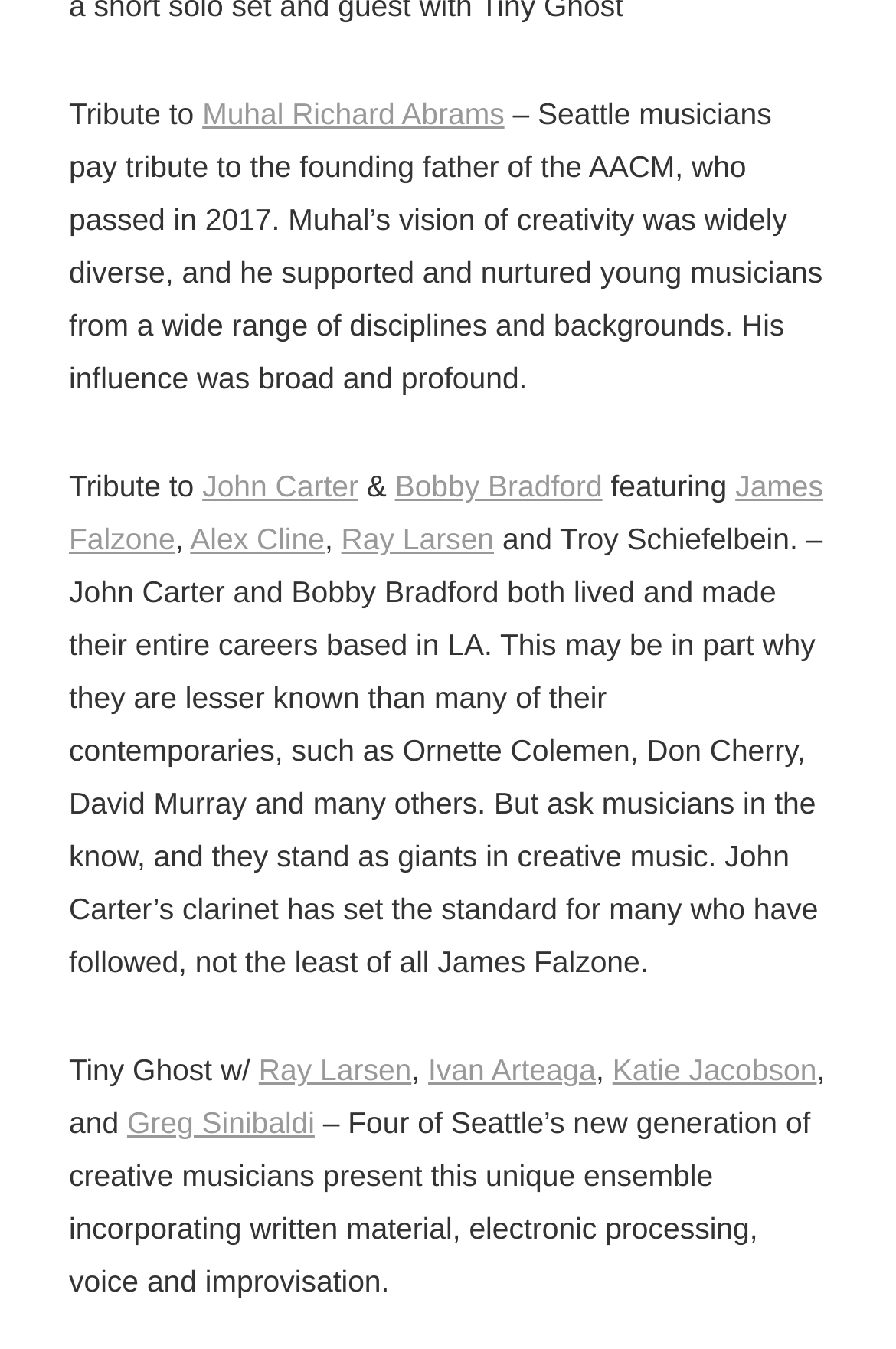Please provide a one-word or phrase answer to the question: 
Who is the founding father of the AACM?

Muhal Richard Abrams